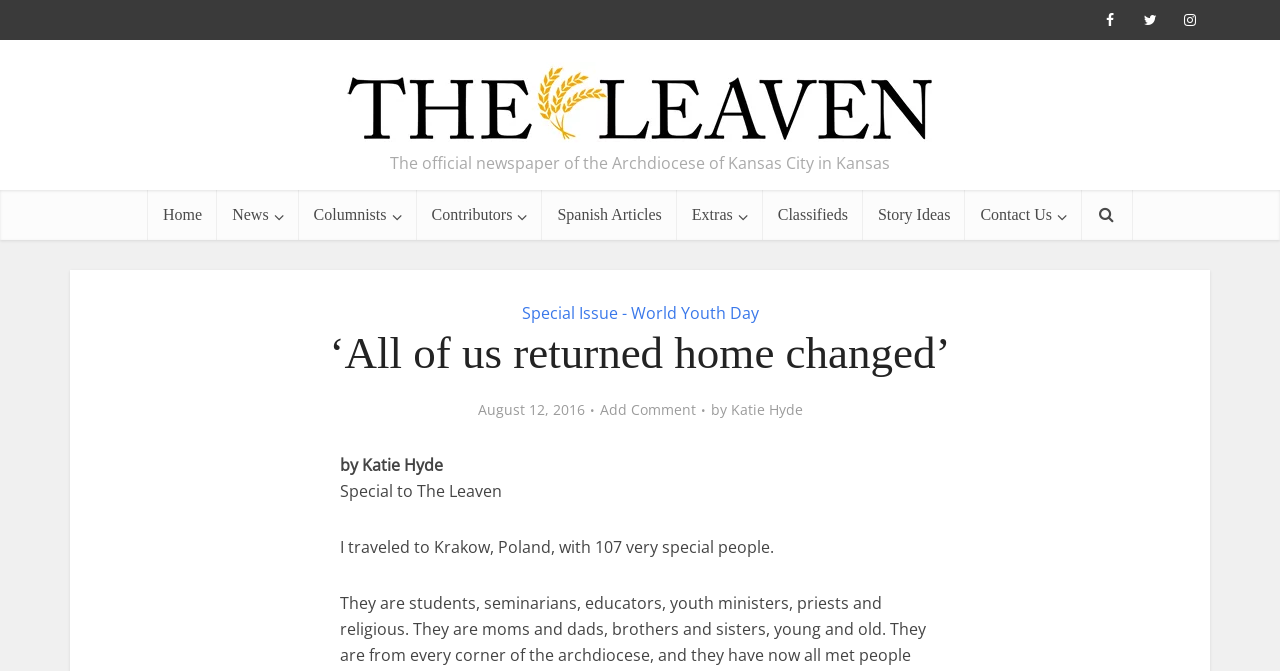Find the bounding box coordinates for the HTML element described as: "Columnists". The coordinates should consist of four float values between 0 and 1, i.e., [left, top, right, bottom].

[0.233, 0.283, 0.325, 0.358]